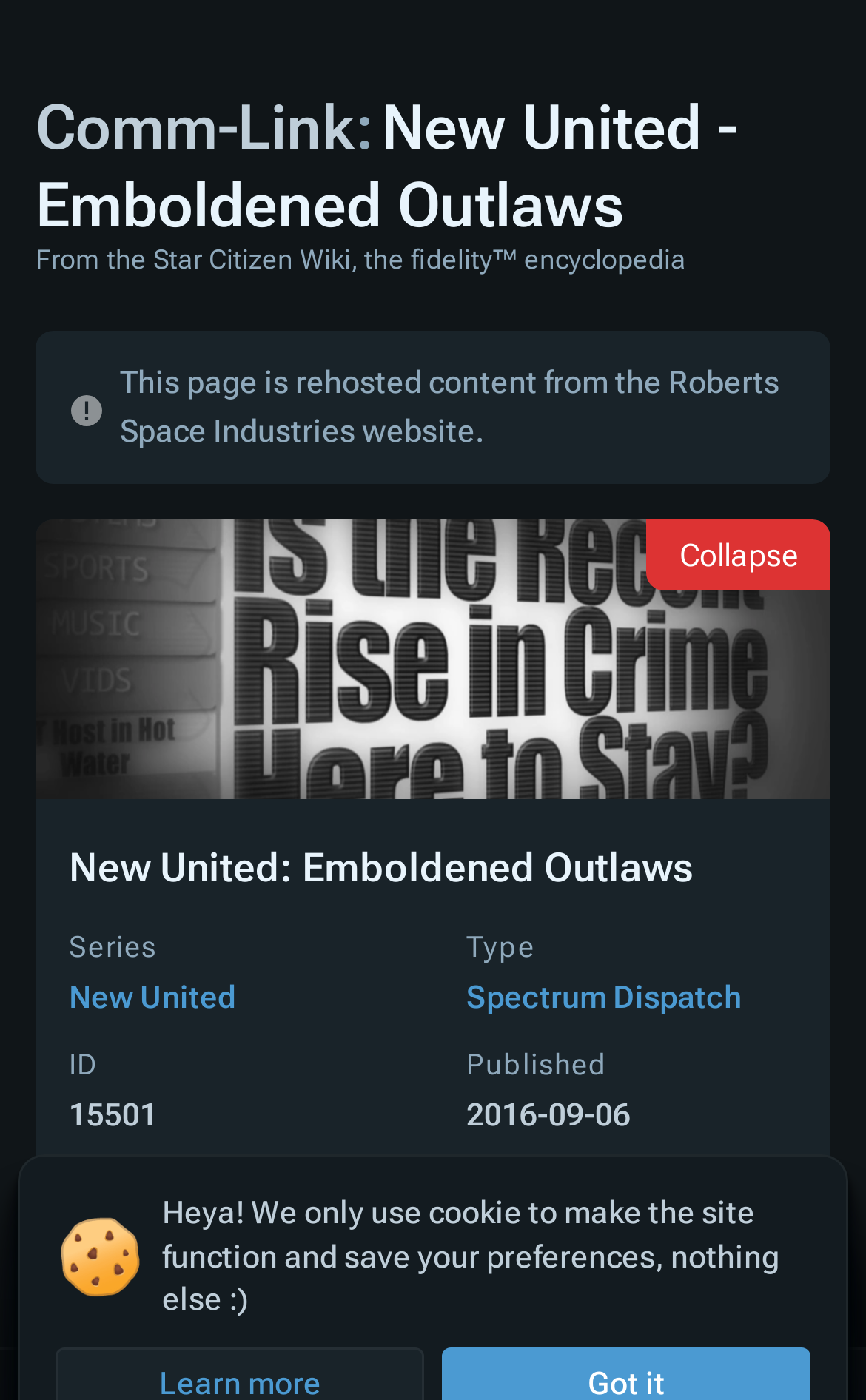Produce a meticulous description of the webpage.

This webpage is about "New United: Emboldened Outlaws" from the Star Citizen Wiki. At the top, there is a header section with a title "Comm-Link: New United - Emboldened Outlaws" and a subtitle "From the Star Citizen Wiki, the fidelity™ encyclopedia". Below the header, there are several links and text elements, including "Views", "Read", "Sign in to edit", "History", and "associated-pages". 

On the left side of the page, there is an image "WikimediaUI-Notice.svg" and a notice stating "This page is rehosted content from the Roberts Space Industries website." 

The main content of the page is divided into several sections. The first section has a table with a single row containing an image "Comm-Link-EmboldenedOutlaws.jpg" and a link to view the source image. 

The second section has a table with several rows, each containing information about "New United: Emboldened Outlaws", including its series, type, ID, published date, and source. The source is from the RSI site, and there is an image "RSIsite.svg" next to the link. 

At the bottom of the page, there is a message "Heya! We only use cookie to make the site function and save your preferences, nothing else :)".

Overall, this webpage provides information about "New United: Emboldened Outlaws" from the Star Citizen Wiki, including its details and source.